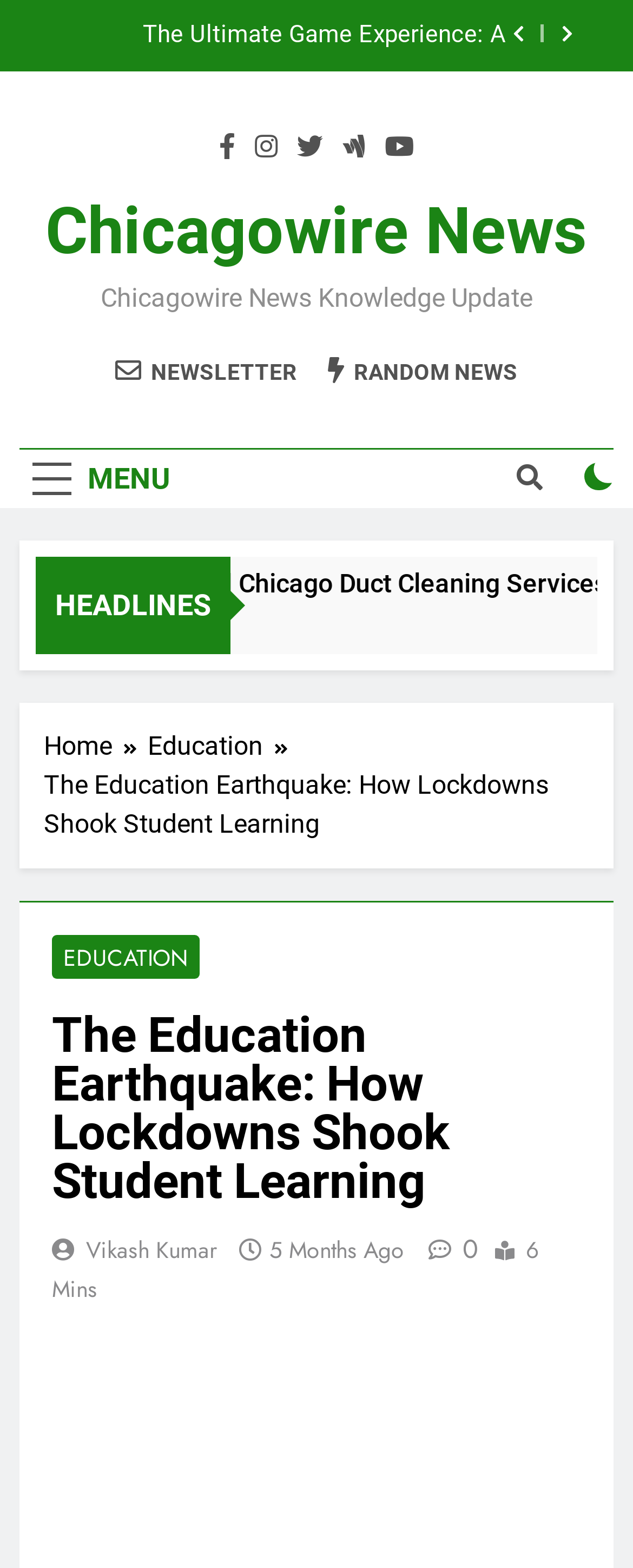Pinpoint the bounding box coordinates of the area that must be clicked to complete this instruction: "View the article by Vikash Kumar".

[0.136, 0.787, 0.344, 0.807]